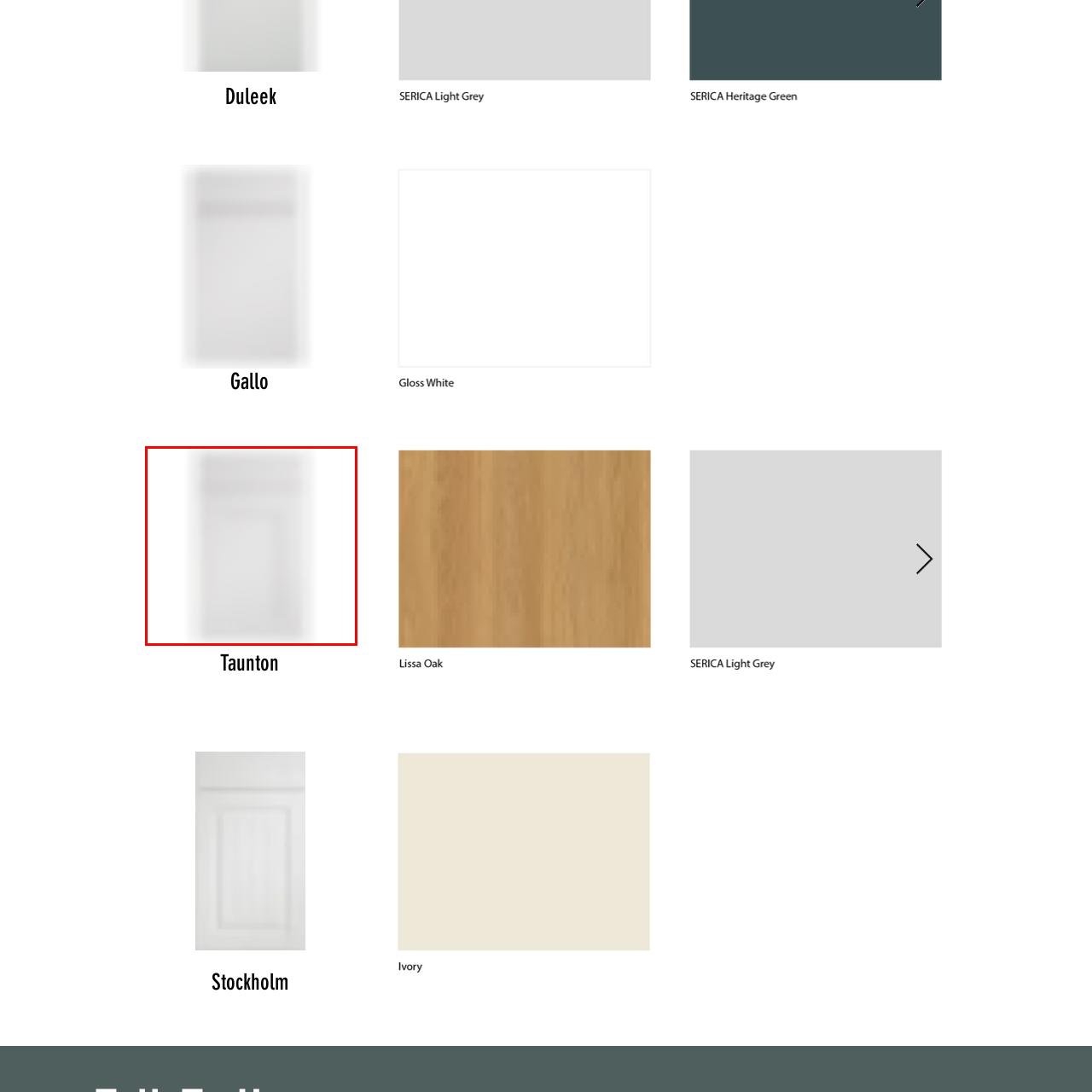Explain what is happening in the image inside the red outline in great detail.

This image showcases a door design, specifically labeled as "Door Main Image_Taunton." The door features a sleek and modern aesthetic, characterized by a clean and minimalist style. The surface appears smooth, likely made of a material that offers durability while maintaining a stylish appearance. This contemporary door design is suitable for various settings, adding an elegant touch to both residential and commercial spaces. The image's neutral color palette allows it to blend seamlessly into diverse architectural styles, highlighting its versatility. Overall, the "Taunton" door exemplifies an excellent option for those seeking a balance between functionality and modern design.